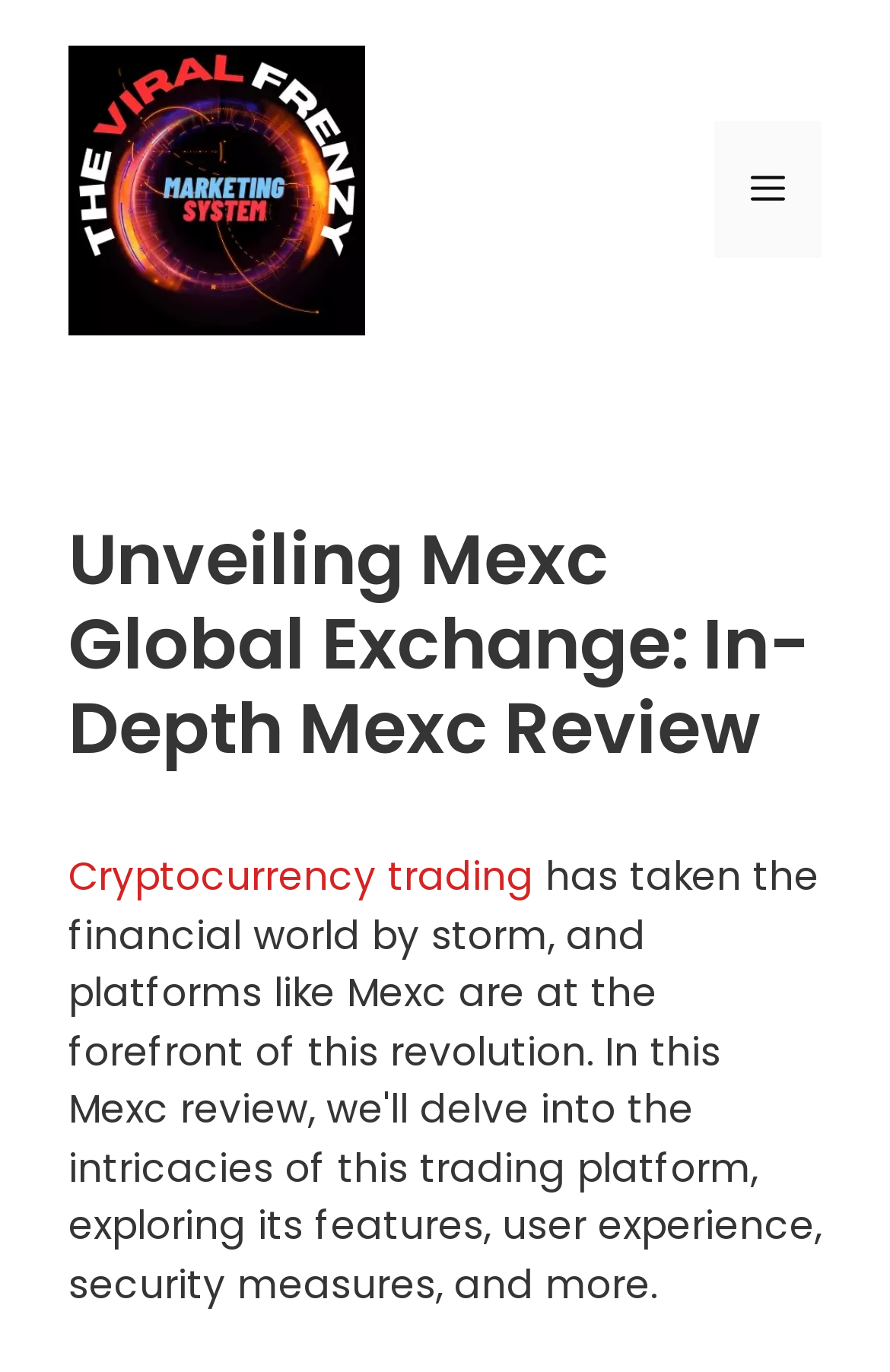What is the purpose of the 'MENU' button?
Examine the image and provide an in-depth answer to the question.

The 'MENU' button is located in the navigation section of the webpage, and it is used to toggle the navigation menu. This can be inferred from the element description 'Mobile Toggle' and the button's label 'MENU'.